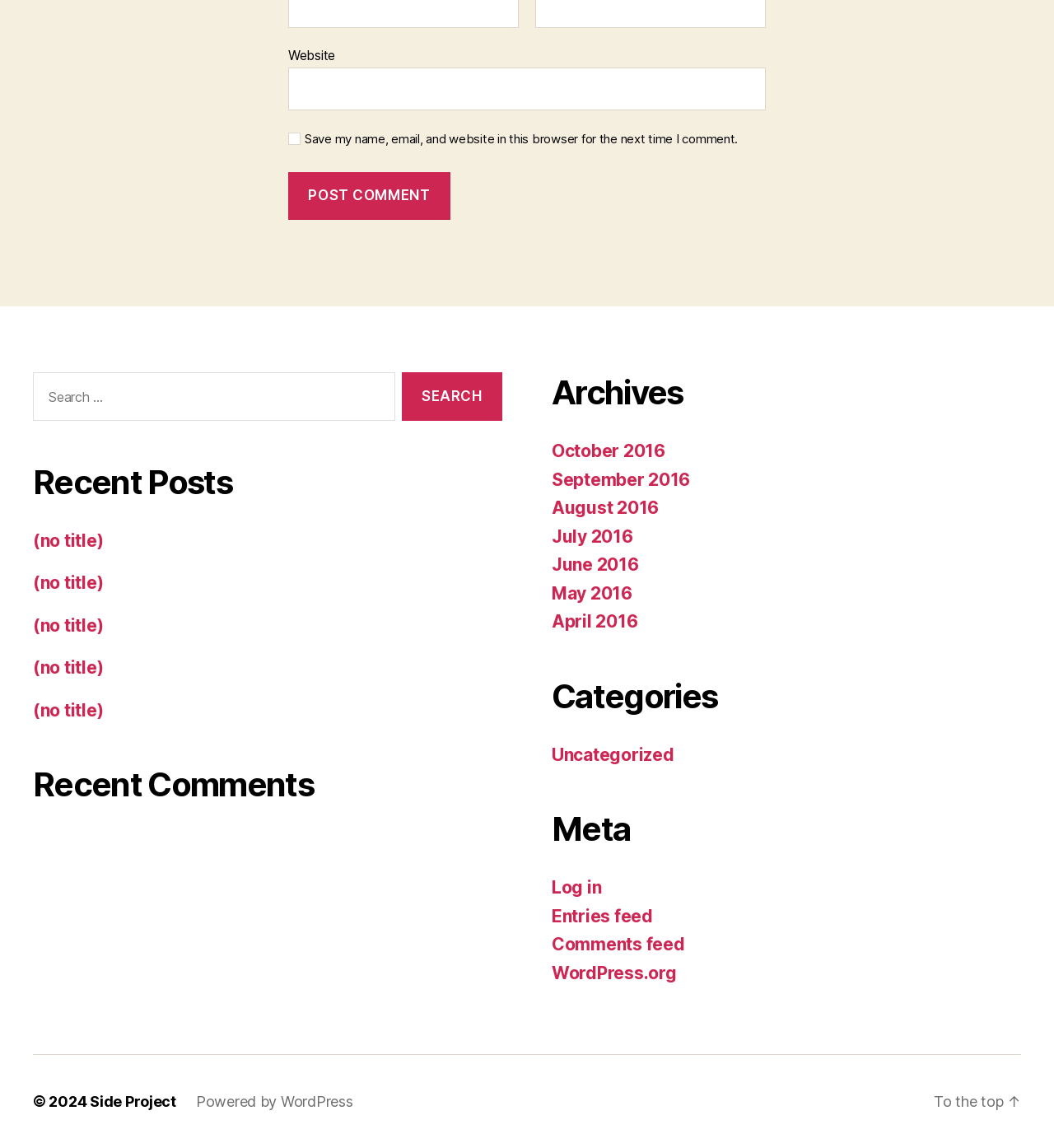Pinpoint the bounding box coordinates of the clickable element needed to complete the instruction: "View recent posts". The coordinates should be provided as four float numbers between 0 and 1: [left, top, right, bottom].

[0.031, 0.402, 0.477, 0.438]